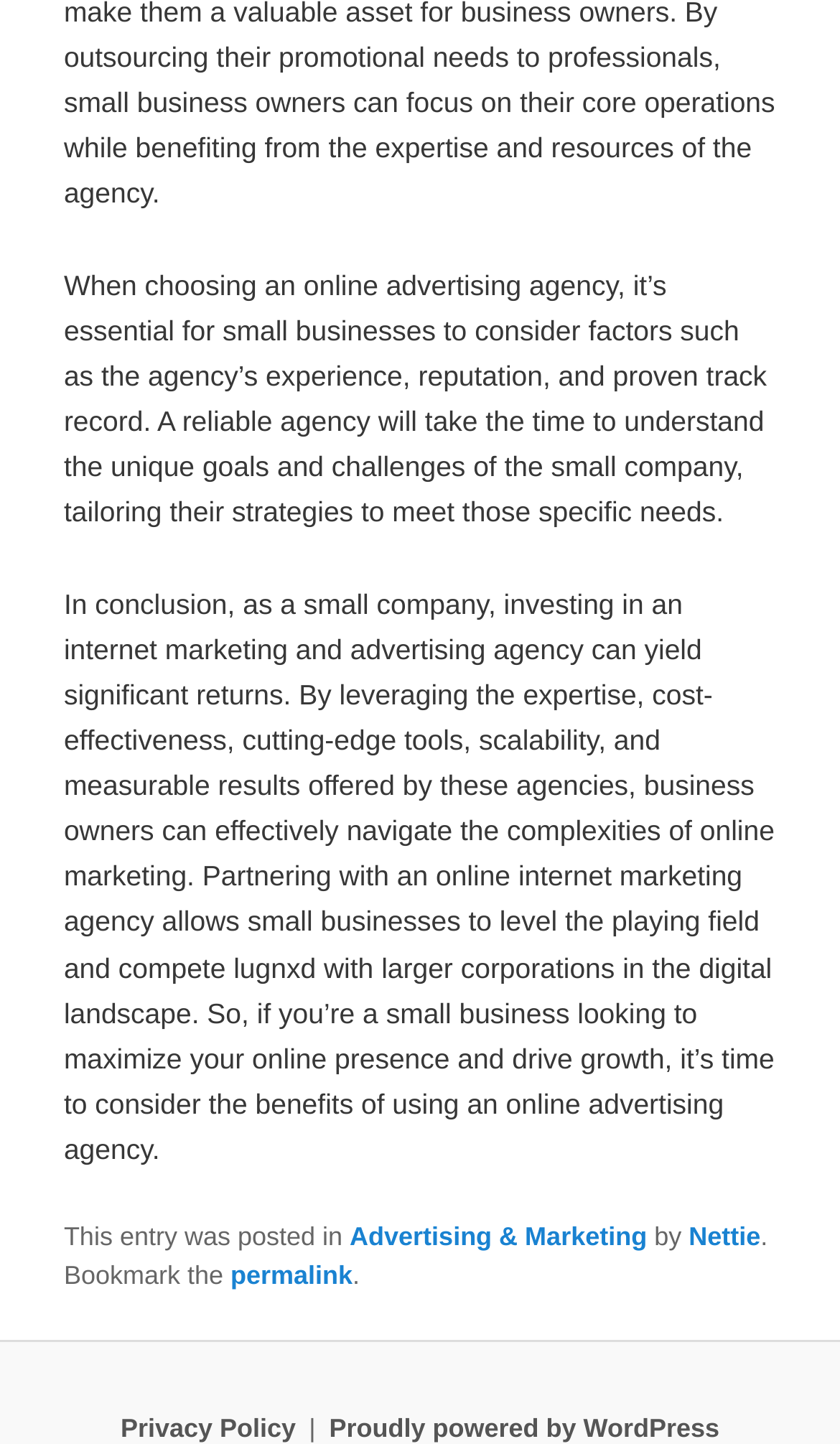Using the information in the image, give a detailed answer to the following question: Who is the author of the article?

The author of the article can be found in the footer section, where it says 'This entry was posted in ... by Nettie'.